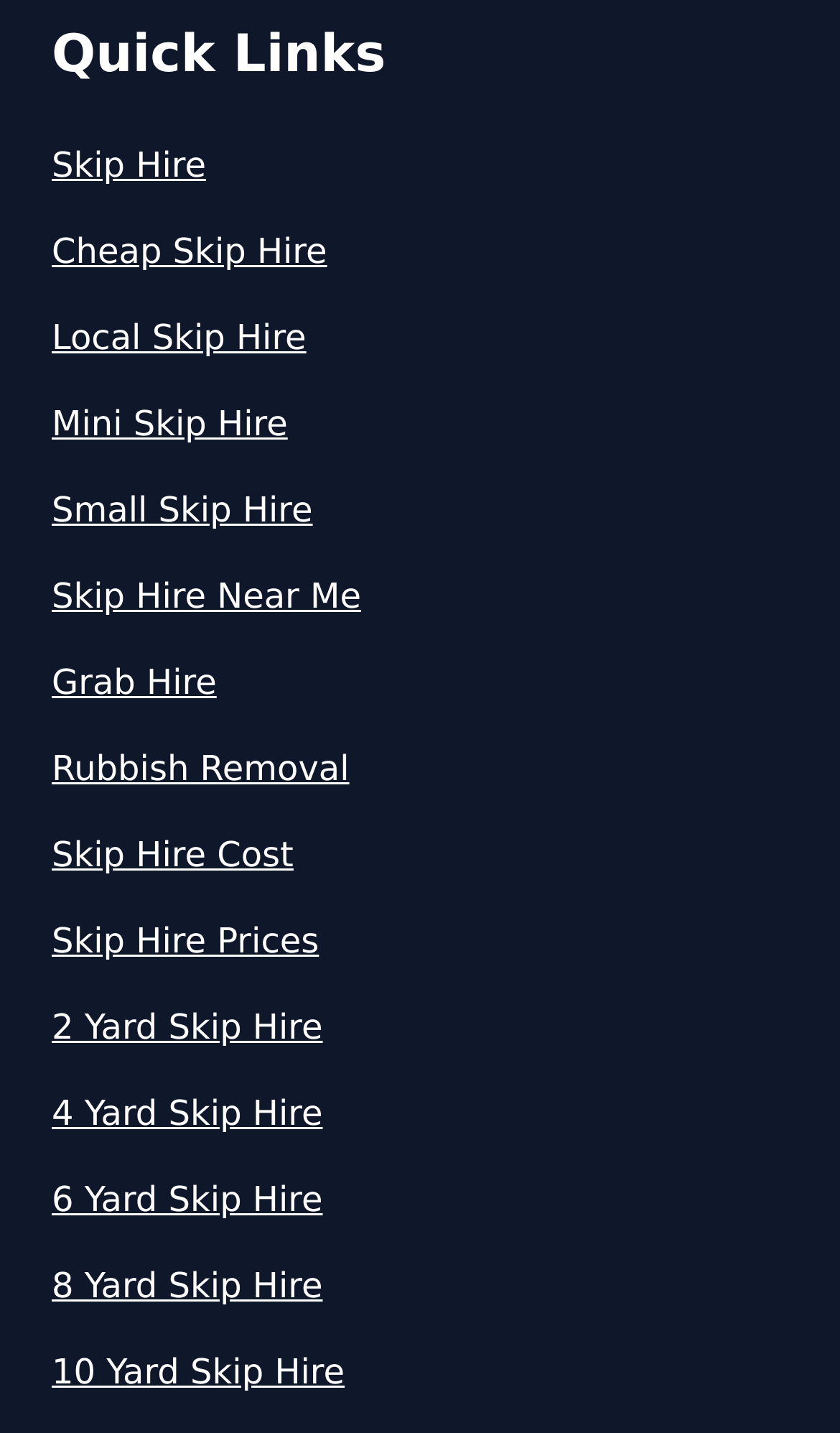Use a single word or phrase to respond to the question:
What is the second link in the 'Quick Links' section?

Cheap Skip Hire